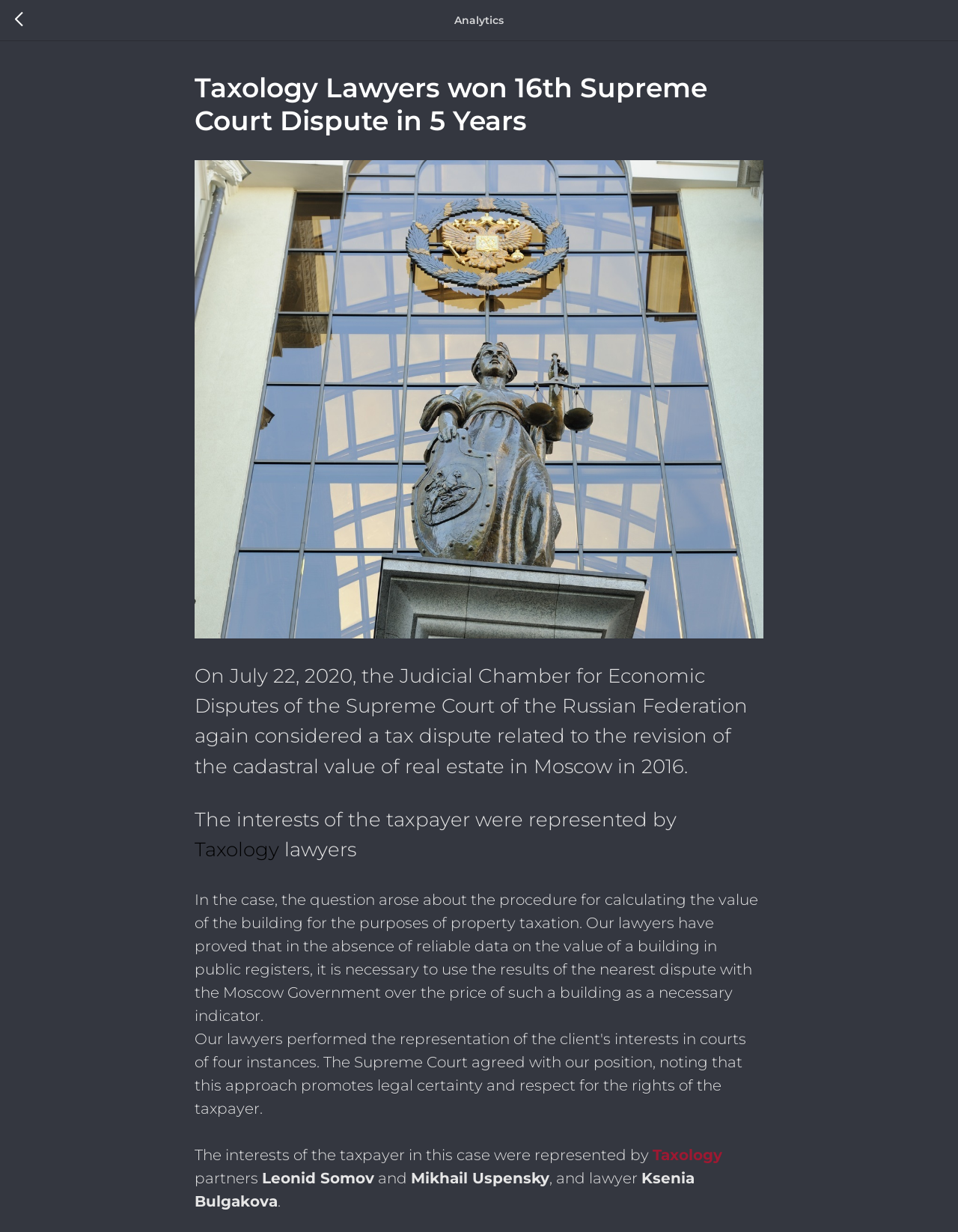Give a full account of the webpage's elements and their arrangement.

The webpage is about Taxology Lawyers' 16th Supreme Court dispute win in 5 years. At the top left, there is a small link and an image. Below them, there is a heading that repeats the title "Taxology Lawyers won 16th Supreme Court Dispute in 5 Years". To the right of the heading, there is a larger image. 

Below the heading, there are two blockquotes with text describing the details of the dispute. The first blockquote explains that the dispute was related to the revision of the cadastral value of real estate in Moscow in 2016. The second blockquote mentions that the interests of the taxpayer were represented by Taxology lawyers.

Following the blockquotes, there is a paragraph of text that explains the case, stating that the question arose about the procedure for calculating the value of the building for the purposes of property taxation. The text also mentions that the lawyers proved that in the absence of reliable data, it is necessary to use the results of the nearest dispute with the Moscow Government over the price of such a building as a necessary indicator.

At the bottom of the page, there is another section of text that mentions the interests of the taxpayer were represented by Taxology partners, specifically Leonid Somov, Mikhail Uspensky, and lawyer Ksenia Bulgakova.